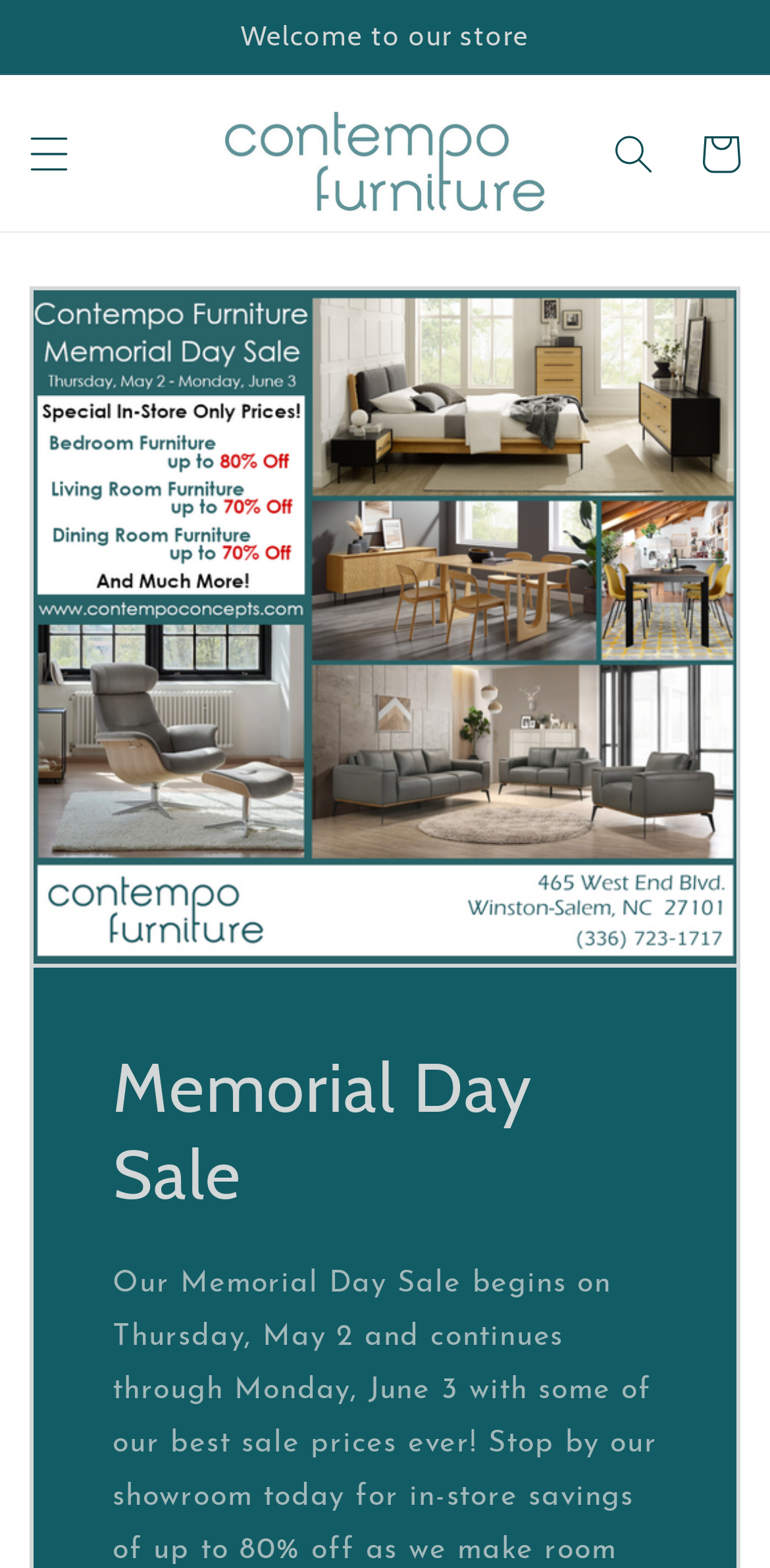Offer an extensive depiction of the webpage and its key elements.

The webpage is about Contempo Furniture, a store located in Winston Salem, North Carolina, that offers modern and contemporary furniture designs for the home. 

At the top of the page, there is an announcement region with a brief welcome message. To the right of this region, there is a menu button that, when expanded, controls a menu drawer. 

Below the announcement region, the Contempo Furniture logo is displayed, which is also a link to the website's homepage. The logo is positioned near the center of the page, with a heading element that shares the same text and location. 

On the top right corner of the page, there are two buttons: a search button and a cart link. The search button has a popup dialog when expanded. 

Further down the page, a prominent heading announces a Memorial Day Sale, taking up a significant portion of the page's width.